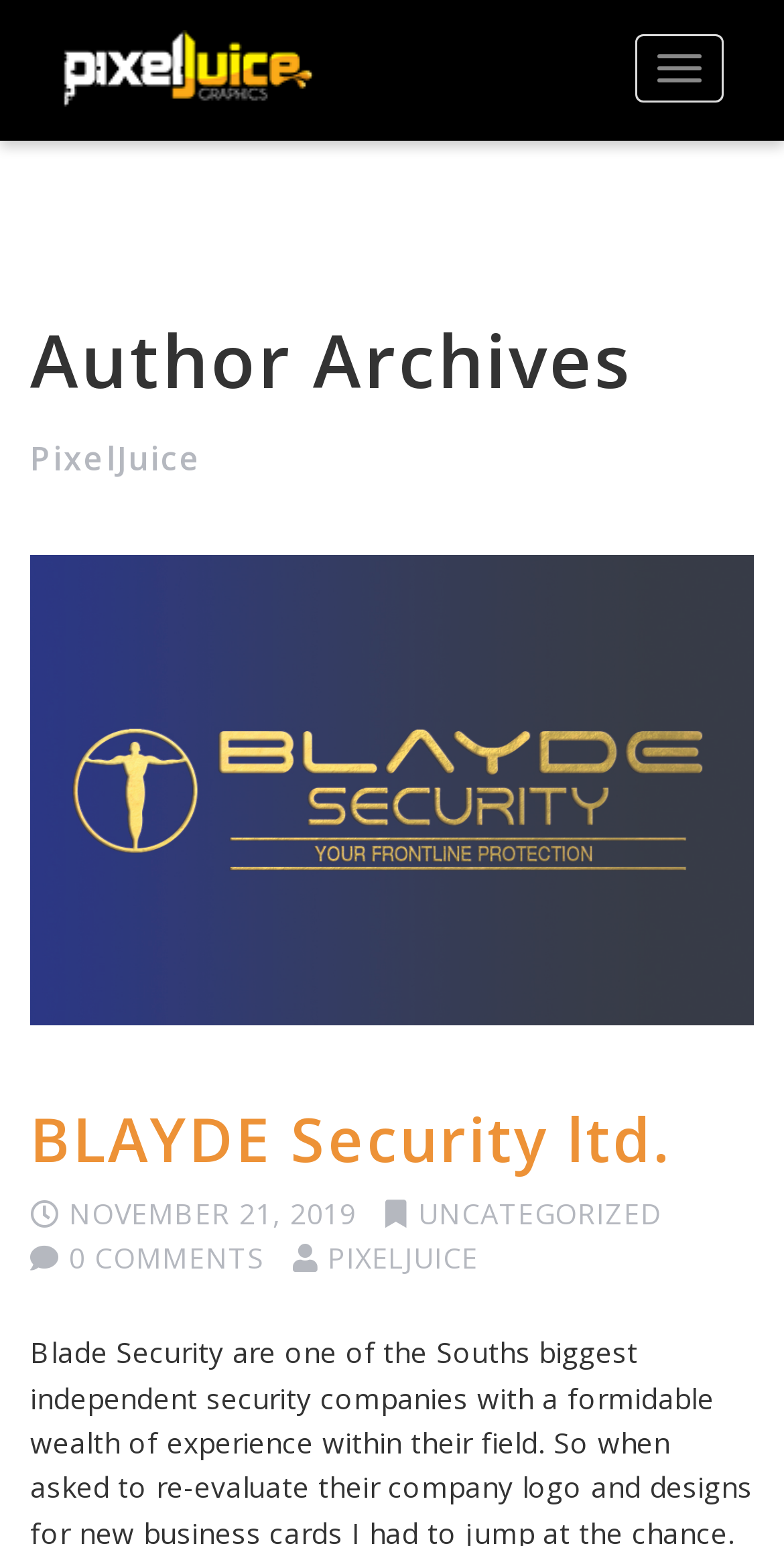What is the date of the latest article? Observe the screenshot and provide a one-word or short phrase answer.

NOVEMBER 21, 2019